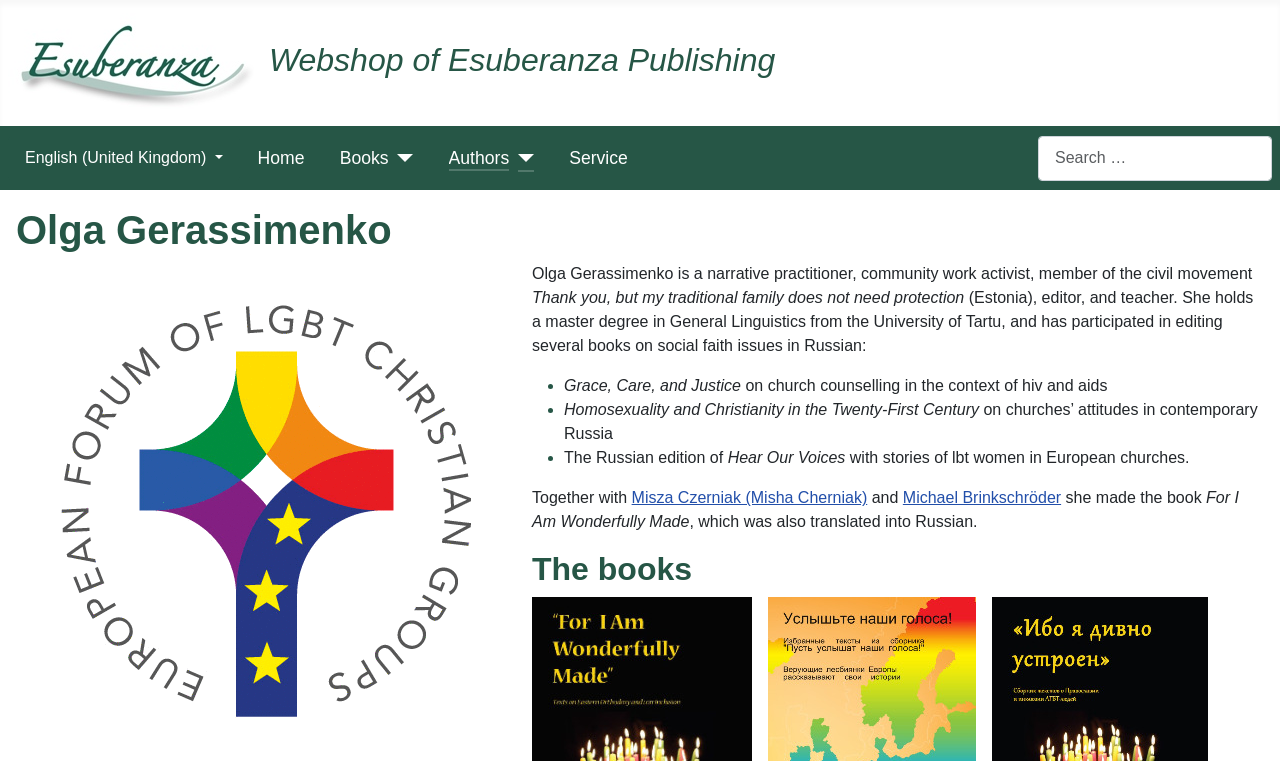What is the name of the publishing company?
Please provide a comprehensive and detailed answer to the question.

The name of the publishing company can be found in the link at the top of the webpage, which says 'Uitgeverij Esuberanza - Esuberanza Publishing - Esuberanza Verlag'. This suggests that Esuberanza is the name of the publishing company.